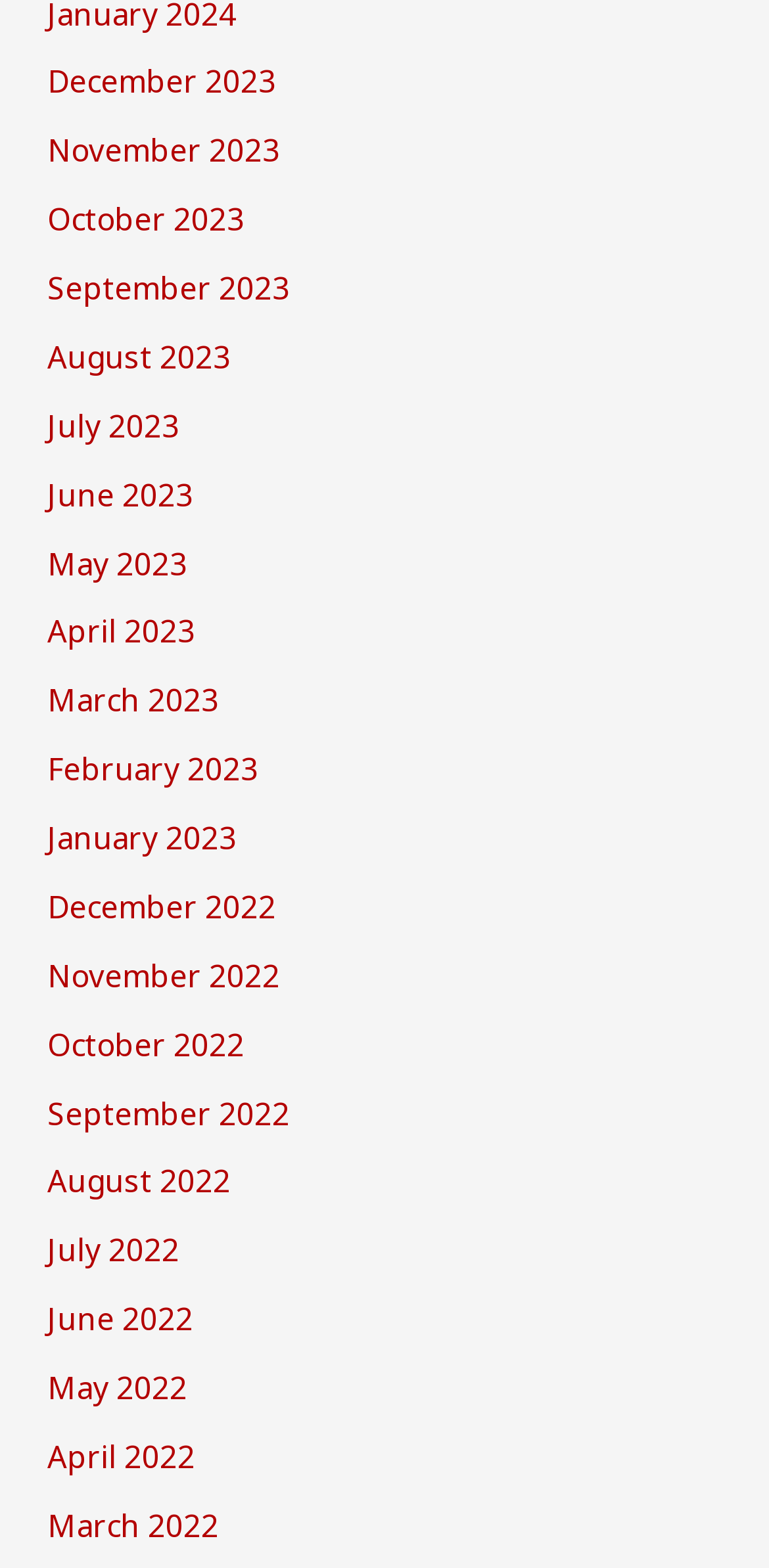With reference to the image, please provide a detailed answer to the following question: Is the link 'June 2023' above or below the link 'June 2022'?

By comparing the y1 and y2 coordinates of the bounding boxes, I can determine that the link 'June 2023' has a smaller y1 and y2 value than the link 'June 2022', which means it is located above the link 'June 2022'.